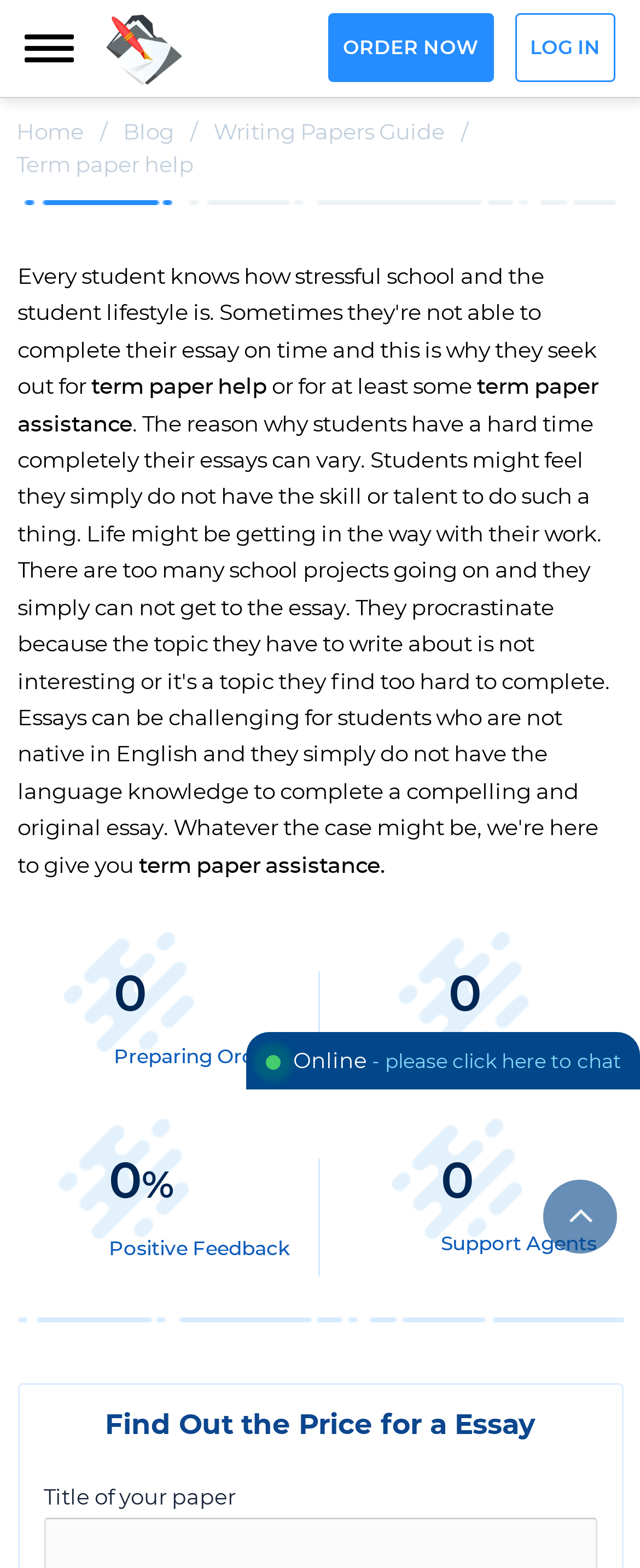Please mark the bounding box coordinates of the area that should be clicked to carry out the instruction: "Click on the 'ORDER NOW' button".

[0.536, 0.025, 0.749, 0.036]